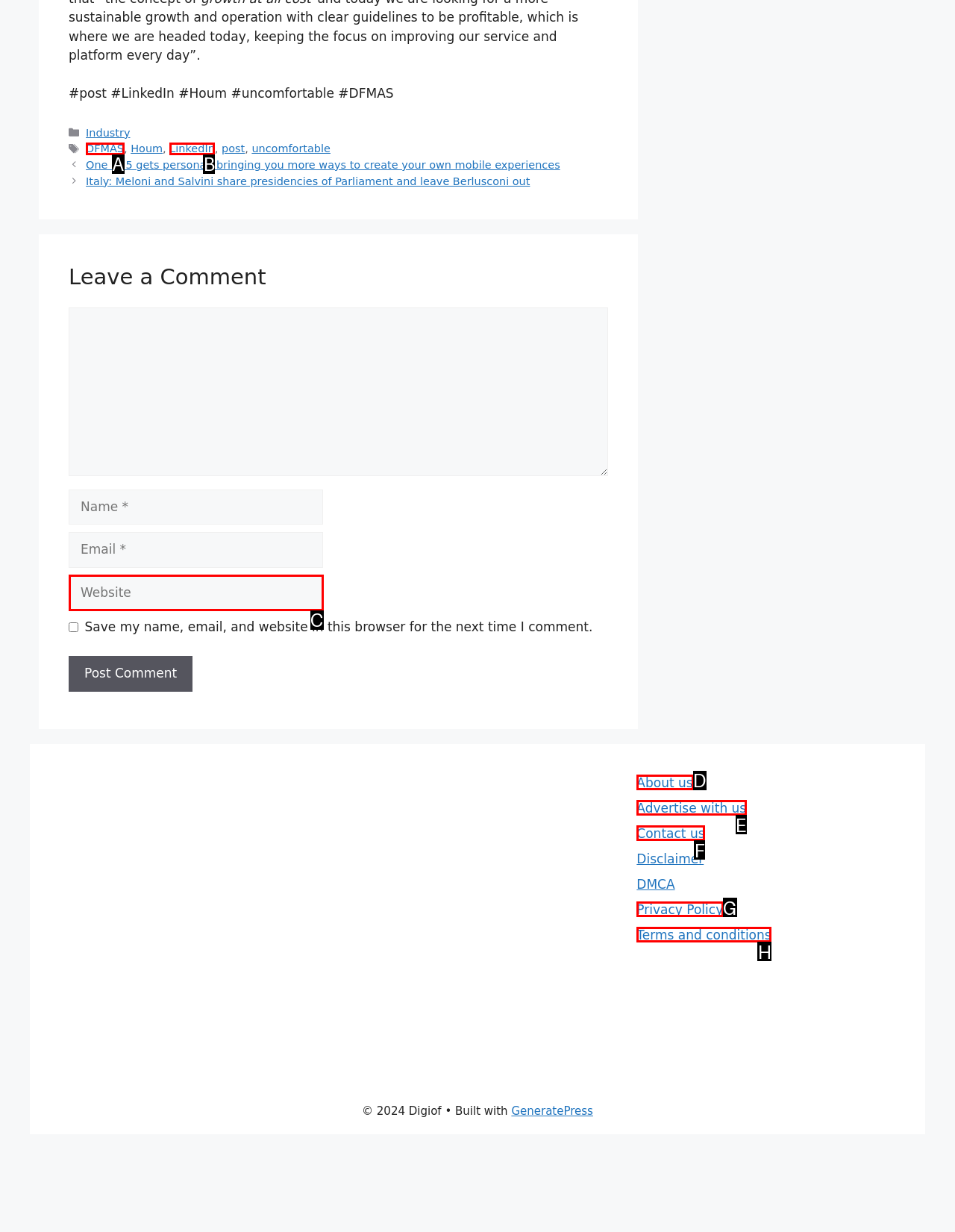Determine which HTML element I should select to execute the task: Click the 'About us' link
Reply with the corresponding option's letter from the given choices directly.

D